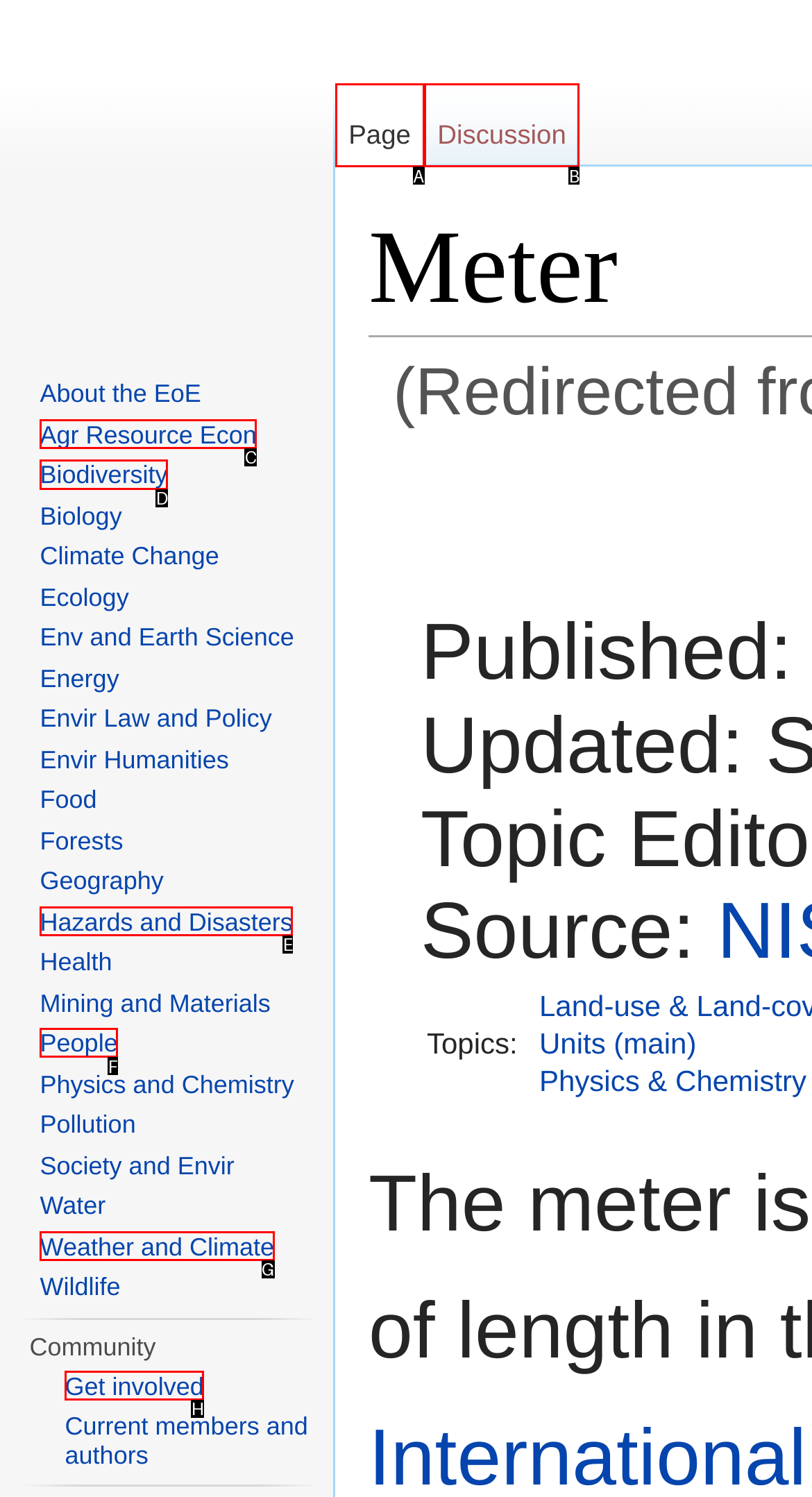Given the description: Christendom, identify the matching HTML element. Provide the letter of the correct option.

None